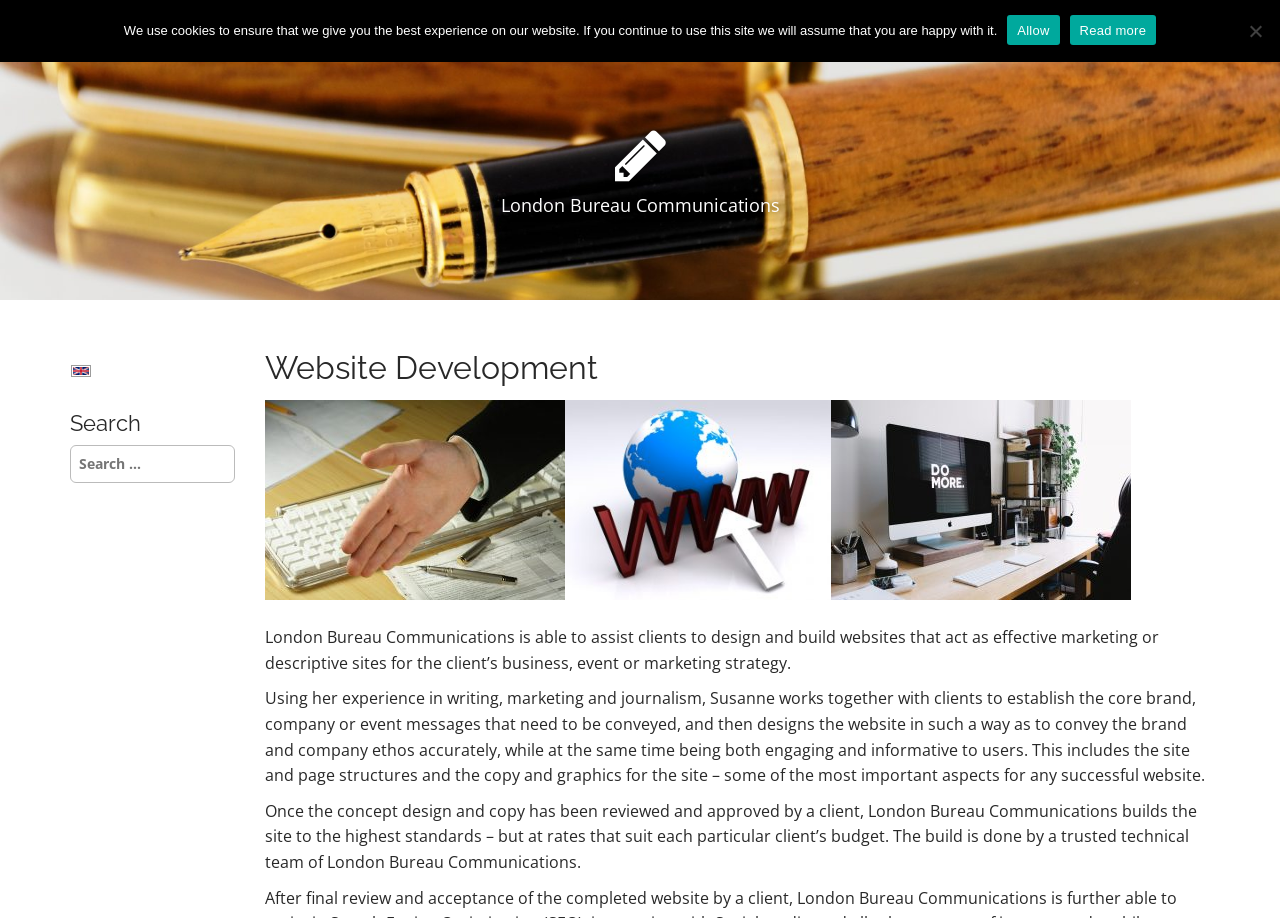Determine the bounding box coordinates of the clickable element to achieve the following action: 'Go to About page'. Provide the coordinates as four float values between 0 and 1, formatted as [left, top, right, bottom].

[0.059, 0.0, 0.119, 0.054]